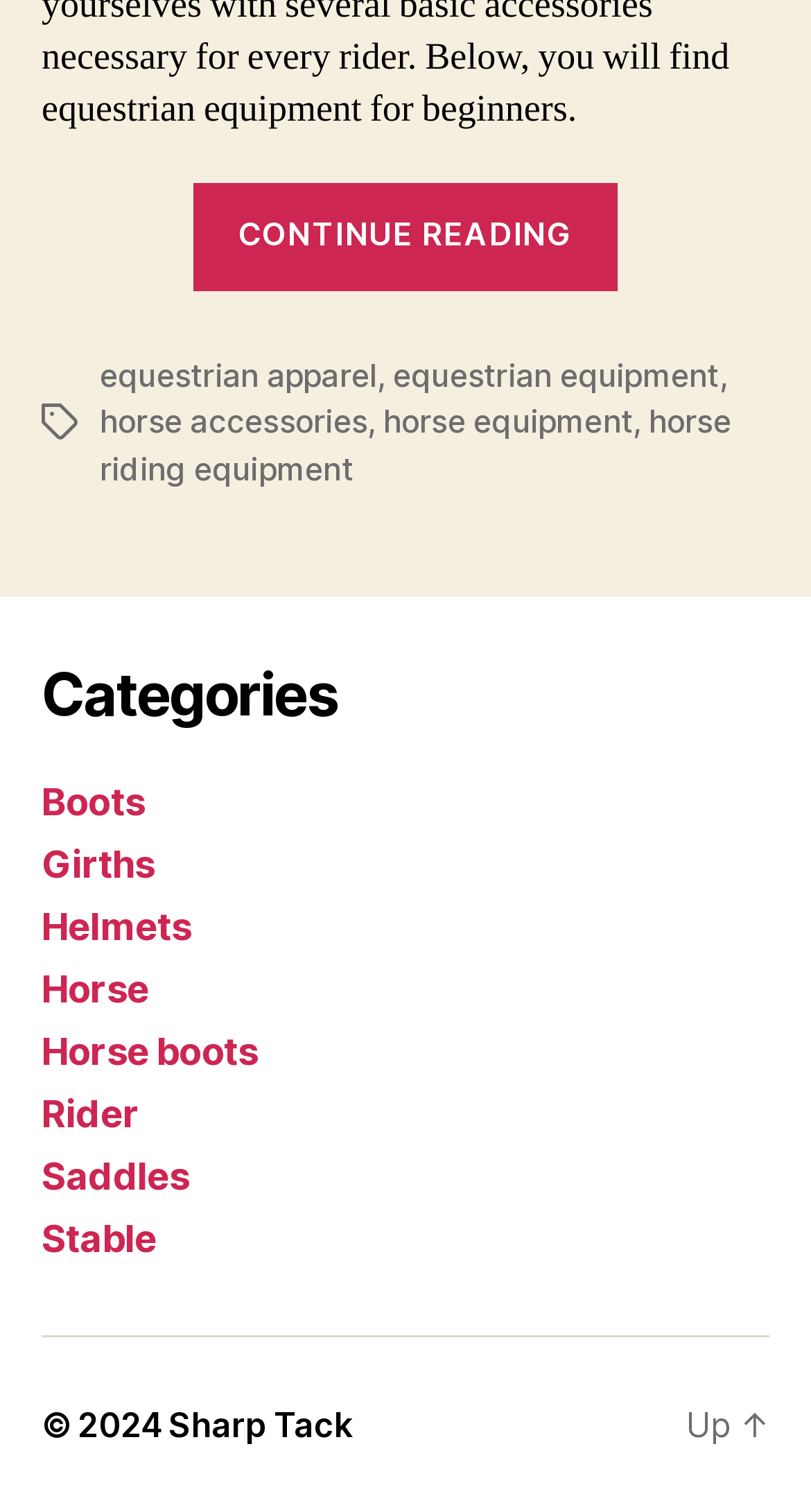Determine the bounding box coordinates of the element's region needed to click to follow the instruction: "Explore equestrian apparel". Provide these coordinates as four float numbers between 0 and 1, formatted as [left, top, right, bottom].

[0.123, 0.235, 0.465, 0.261]